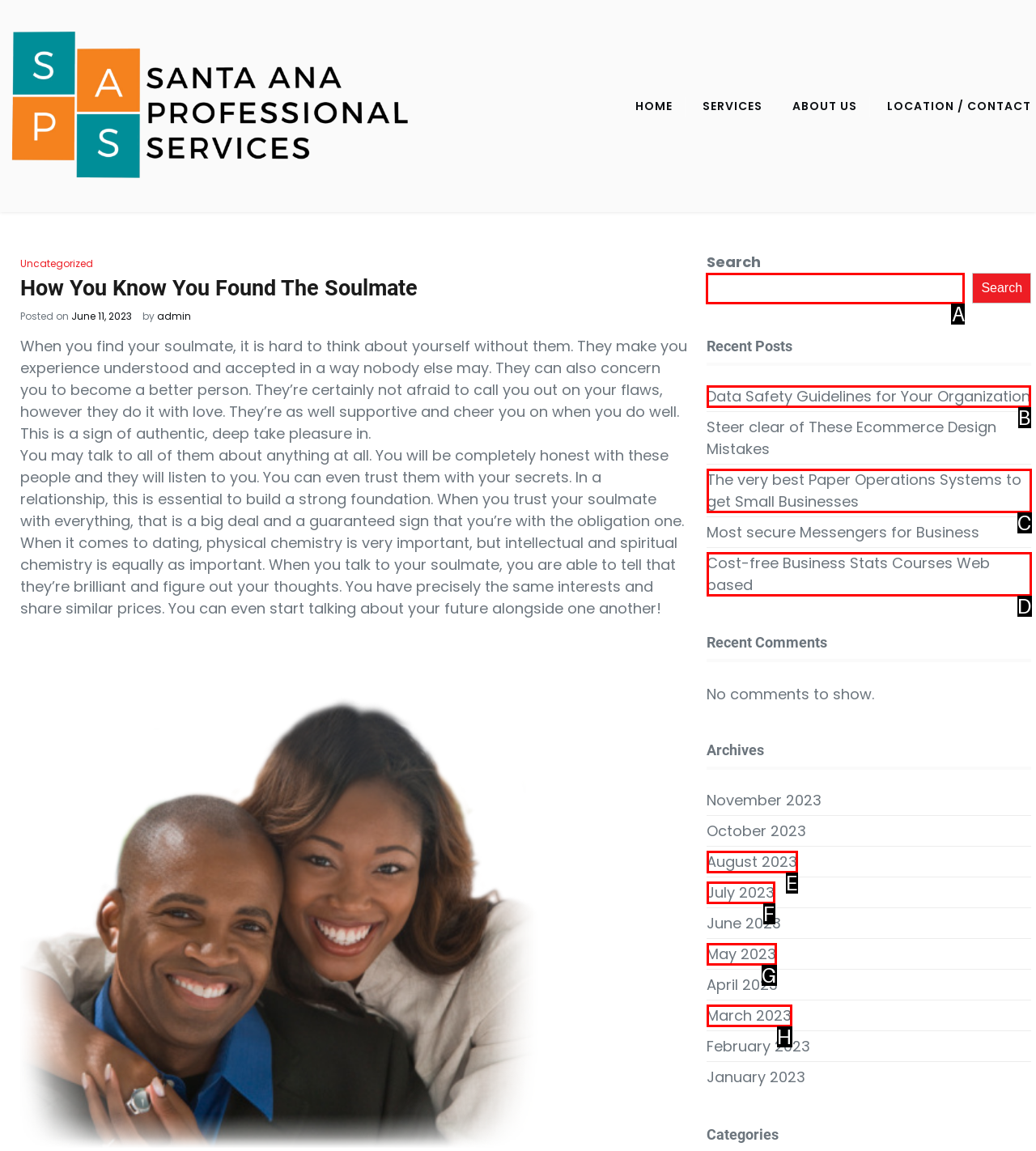Select the letter of the option that should be clicked to achieve the specified task: Search for something. Respond with just the letter.

A